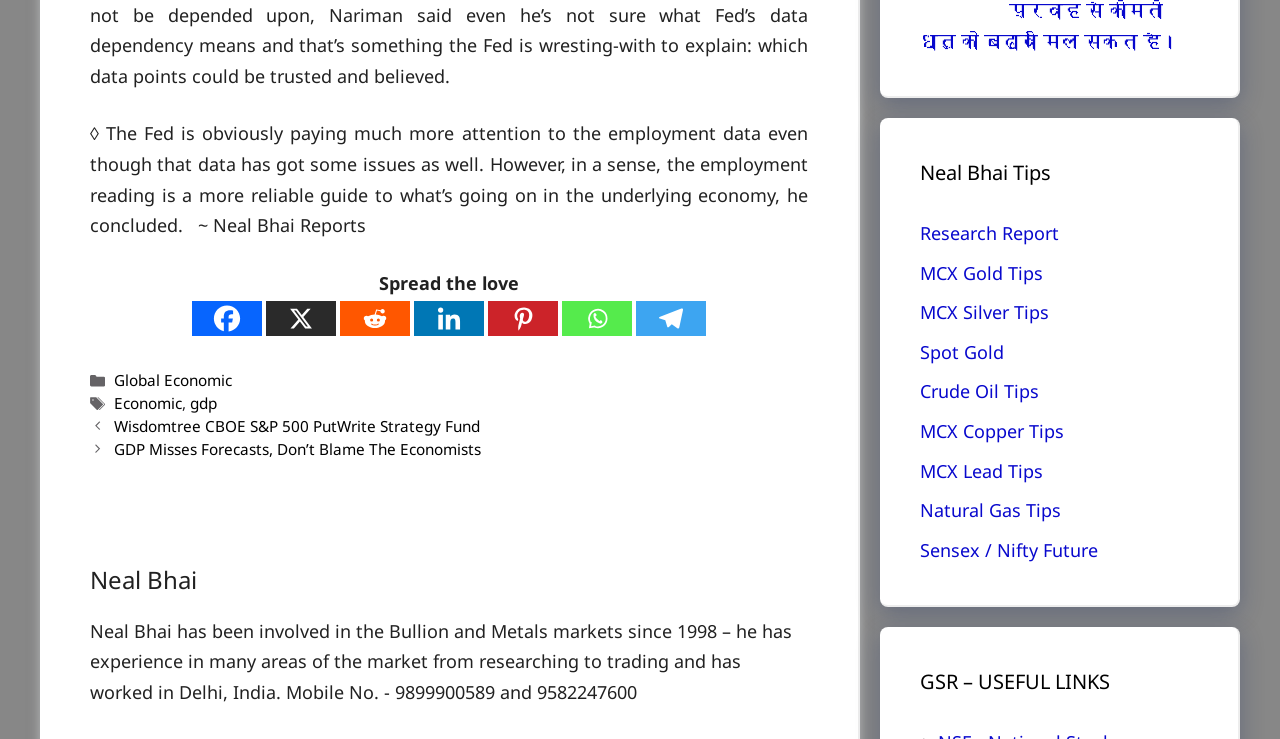Kindly respond to the following question with a single word or a brief phrase: 
What are the categories of posts?

Global Economic